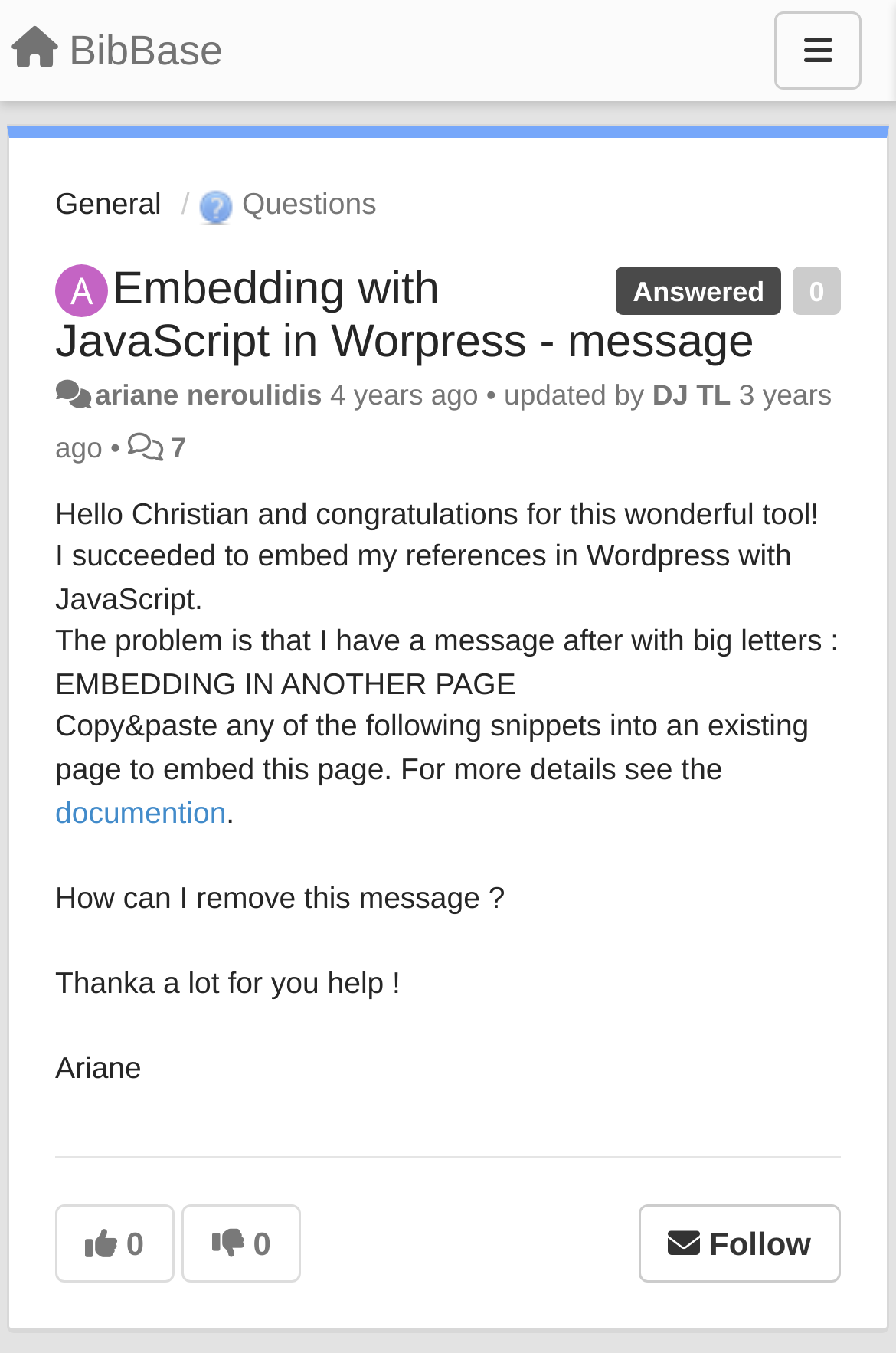Describe all the key features of the webpage in detail.

This webpage appears to be a forum or discussion page, specifically a question and answer section. At the top left, there is a link to "BibBase" and a button labeled "Menu" at the top right. Below the menu button, there are links to "General" and a generic element labeled "Questions". 

To the right of the "General" link, there is an image. Below the image, there is a heading that reads "Embedding with JavaScript in Worpress - message". This heading is a link, and it spans most of the width of the page. 

Below the heading, there is a section that appears to be a question or post from a user. The post includes the user's name, "ariane neroulidis", and the time the post was made, "4 years ago". The post itself is a congratulatory message to someone named Christian, followed by a description of a problem the user is experiencing with embedding references in WordPress. 

The post is followed by a series of comments or responses from other users. Each comment includes the user's name, the time the comment was made, and the comment itself. There are also links to "updated by" and "documention" scattered throughout the comments. 

At the bottom of the page, there are three buttons: two with icons and the label "0", and one labeled "Follow".